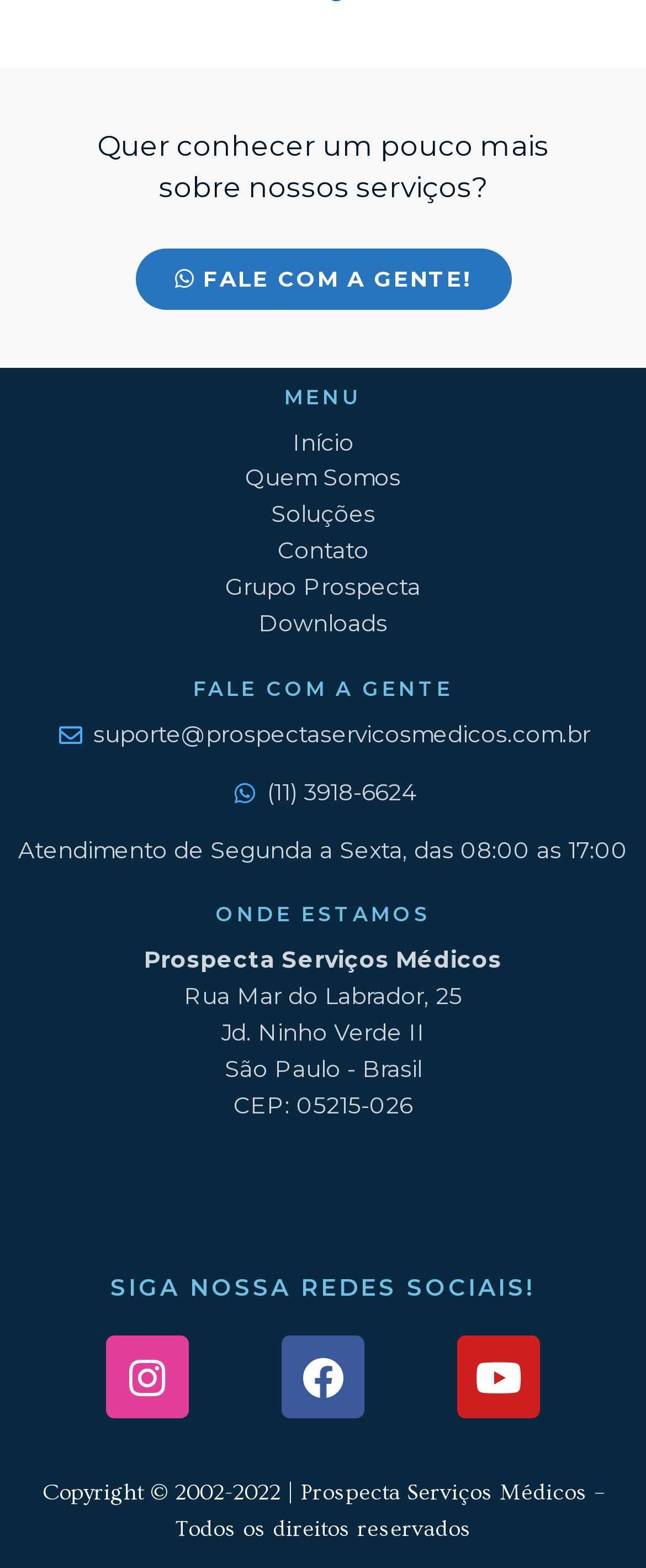Determine the bounding box coordinates for the UI element with the following description: "Buy Now". The coordinates should be four float numbers between 0 and 1, represented as [left, top, right, bottom].

None